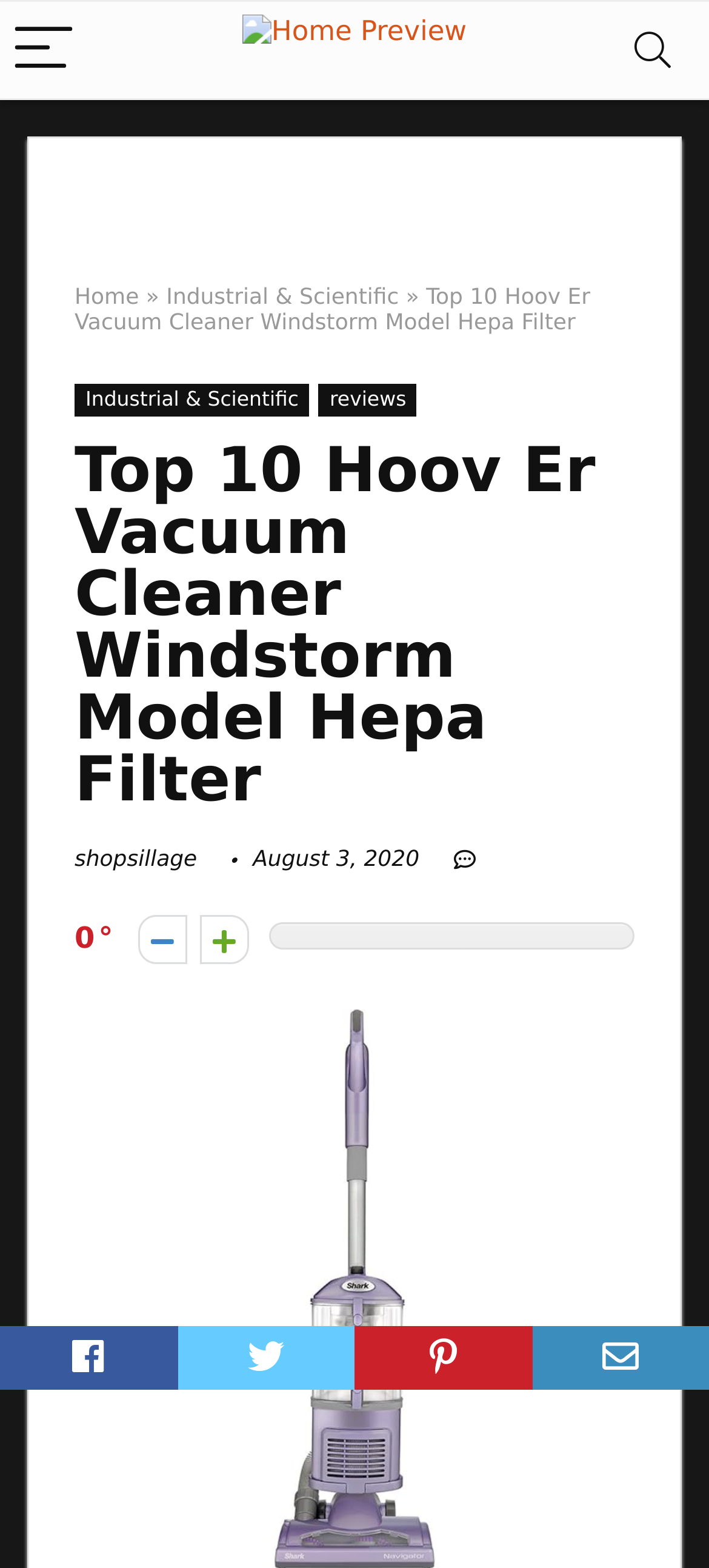Identify and provide the bounding box for the element described by: "alt="Vote up" title="Vote up"".

[0.282, 0.583, 0.352, 0.615]